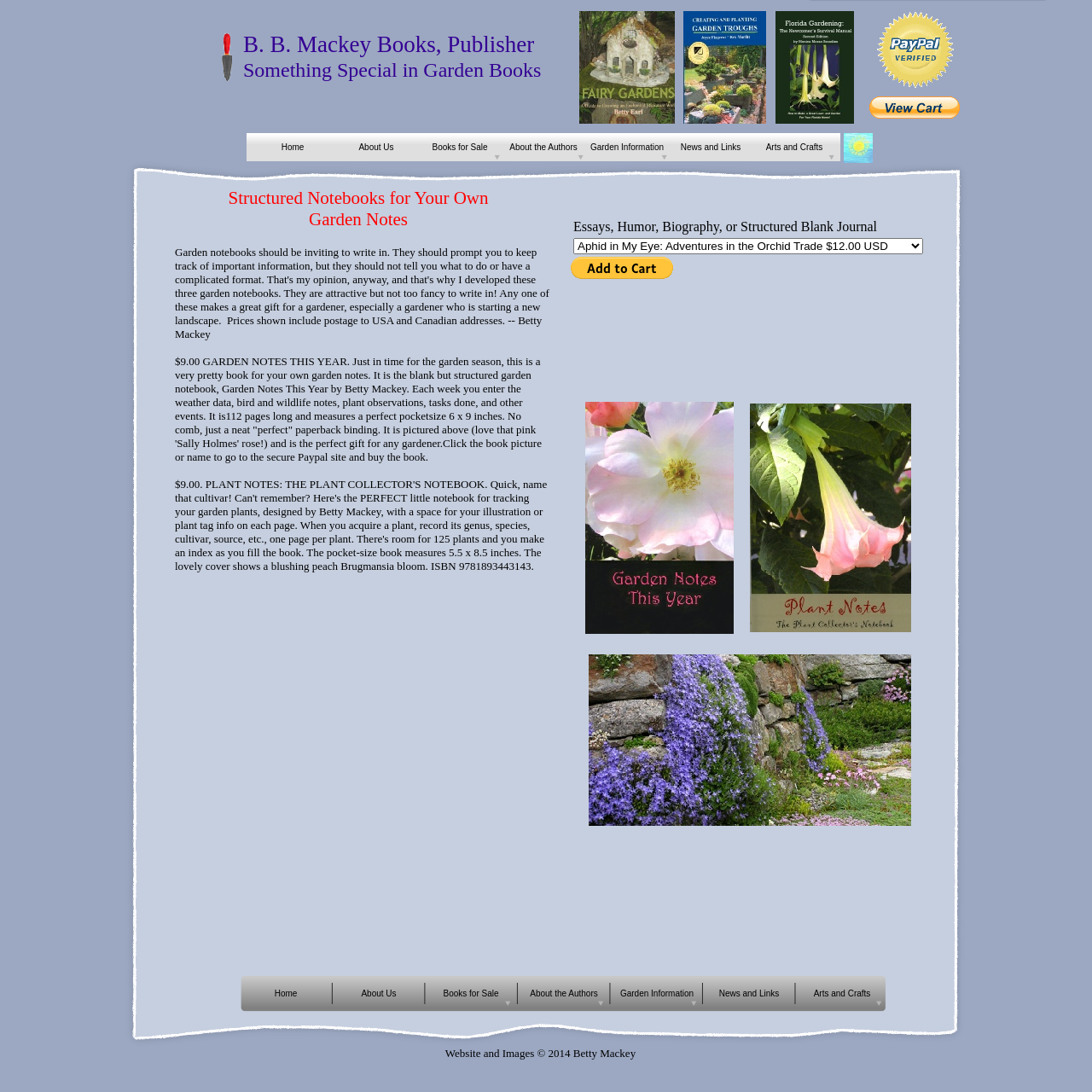Produce an extensive caption that describes everything on the webpage.

The webpage is titled "Garden Journals" and appears to be an online bookstore specializing in gardening books. At the top of the page, there is a copyright notice and a publisher's name, "B. B. Mackey Books, Publisher". Below this, there is a tagline "Something Special in Garden Books".

The main navigation menu is located near the top of the page, consisting of seven links: "Home", "About Us", "Books for Sale", "About the Authors", "Garden Information", "News and Links", and "Arts and Crafts". These links are arranged horizontally and are evenly spaced.

On the left side of the page, there is a promotional section featuring a book titled "GARDEN NOTES THIS YEAR" by Betty Mackey. The book's description is provided, along with its price and a call-to-action to purchase it through PayPal. Above this section, there is a PayPal "View Cart" button.

To the right of the promotional section, there is a table with two rows, each containing a cell with text describing different types of books available on the website.

Near the bottom of the page, there is a repeated navigation menu, identical to the one at the top. Below this, there is a section with a structured notebook description and an advertisement iframe.

Throughout the page, there are a total of seven links, two images, one button, and several blocks of text, including a copyright notice, a publisher's name, a tagline, book descriptions, and a promotional section.